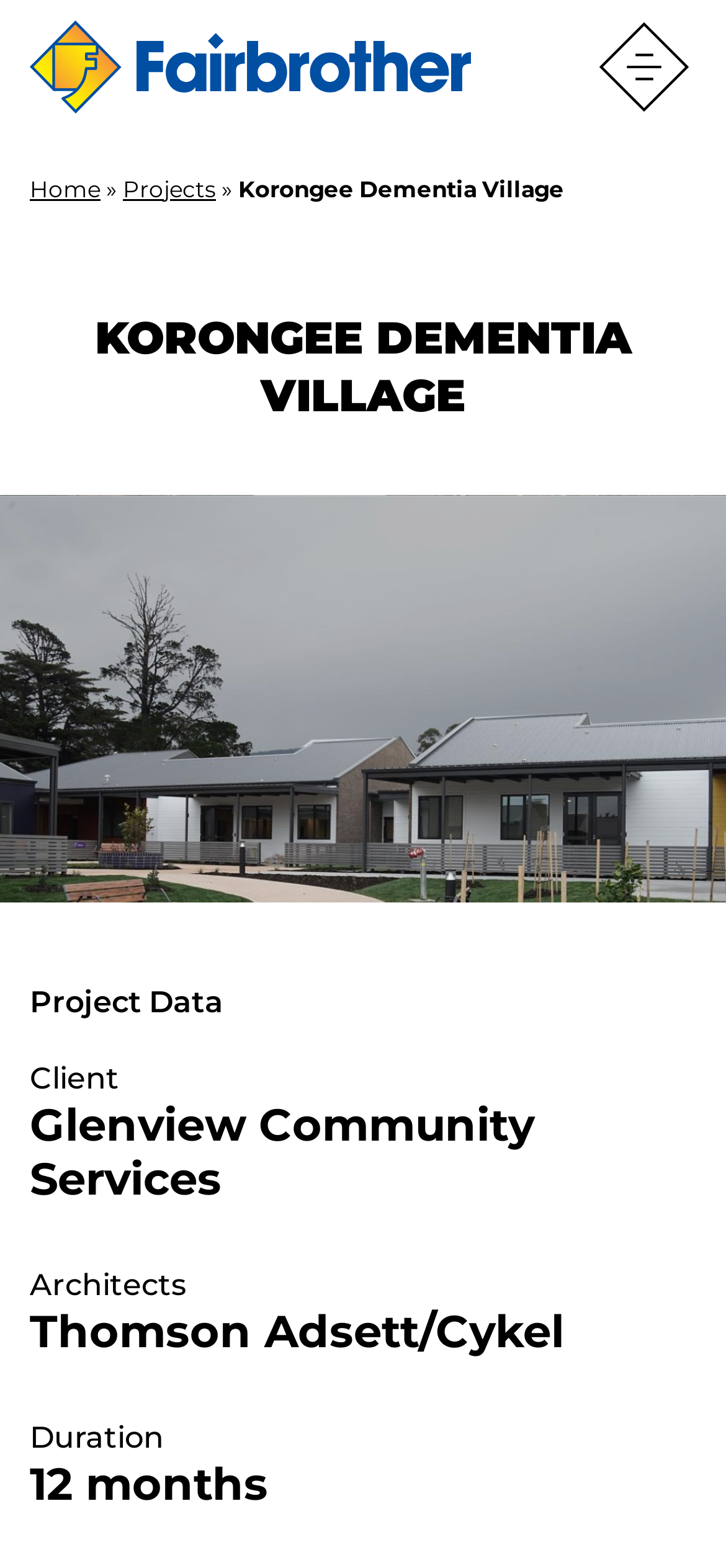Give a one-word or one-phrase response to the question: 
What is the type of project?

Dementia Village